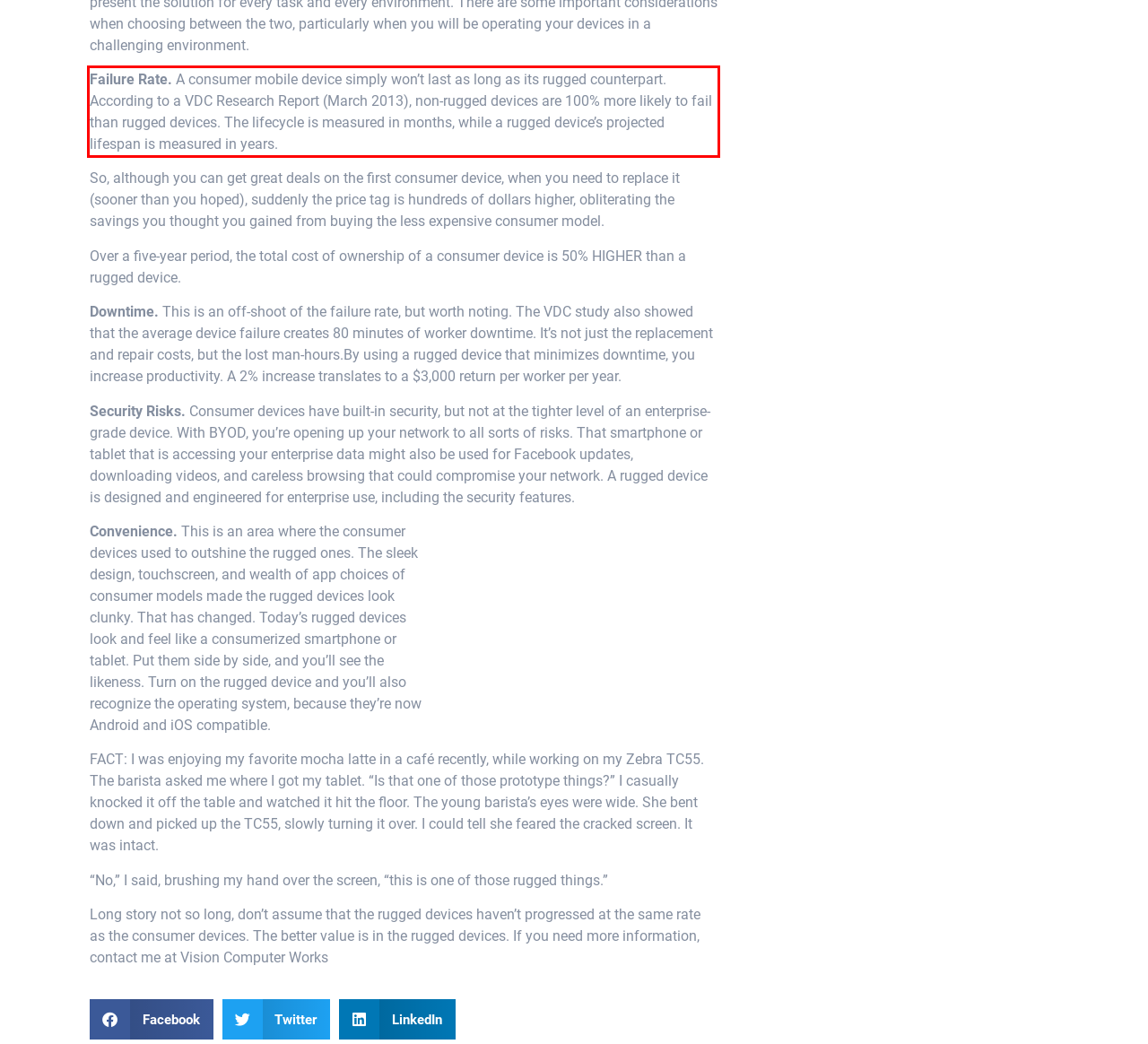Given a webpage screenshot, locate the red bounding box and extract the text content found inside it.

Failure Rate. A consumer mobile device simply won’t last as long as its rugged counterpart. According to a VDC Research Report (March 2013), non-rugged devices are 100% more likely to fail than rugged devices. The lifecycle is measured in months, while a rugged device’s projected lifespan is measured in years.